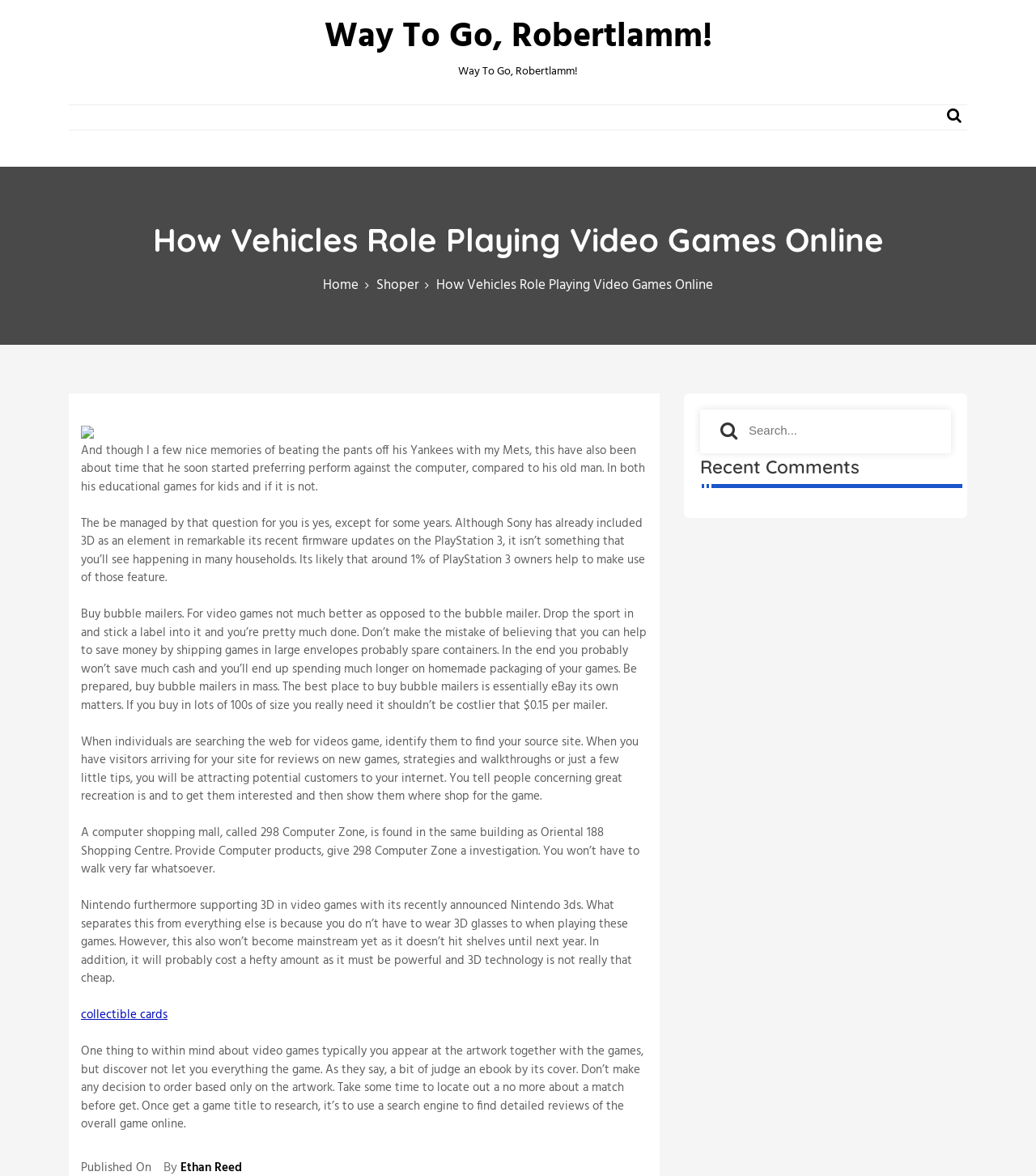What is special about the Nintendo 3ds?
Please provide a single word or phrase based on the screenshot.

No 3D glasses needed